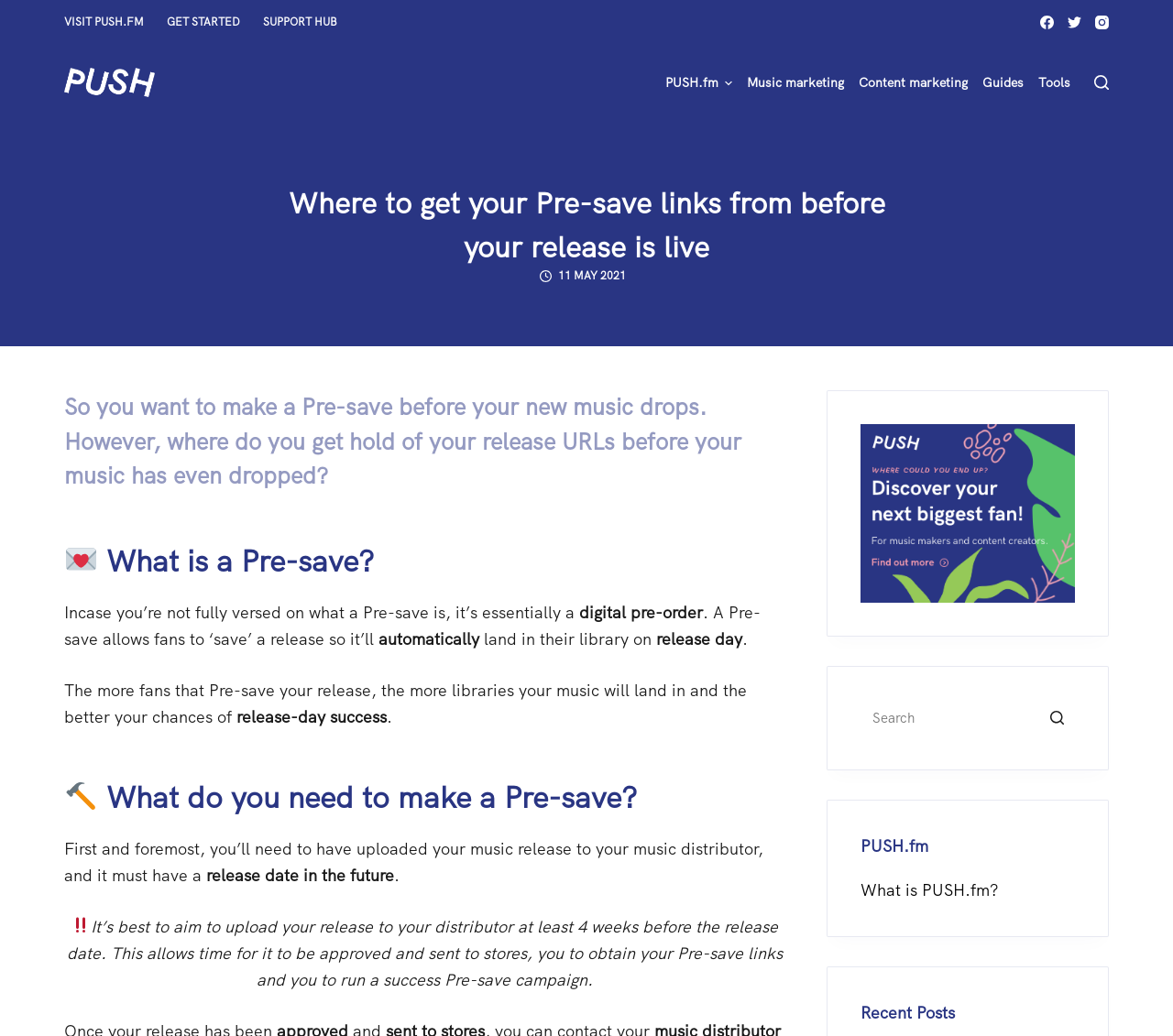Identify the bounding box coordinates of the region I need to click to complete this instruction: "learn more about Lapeer Christian Counseling".

None